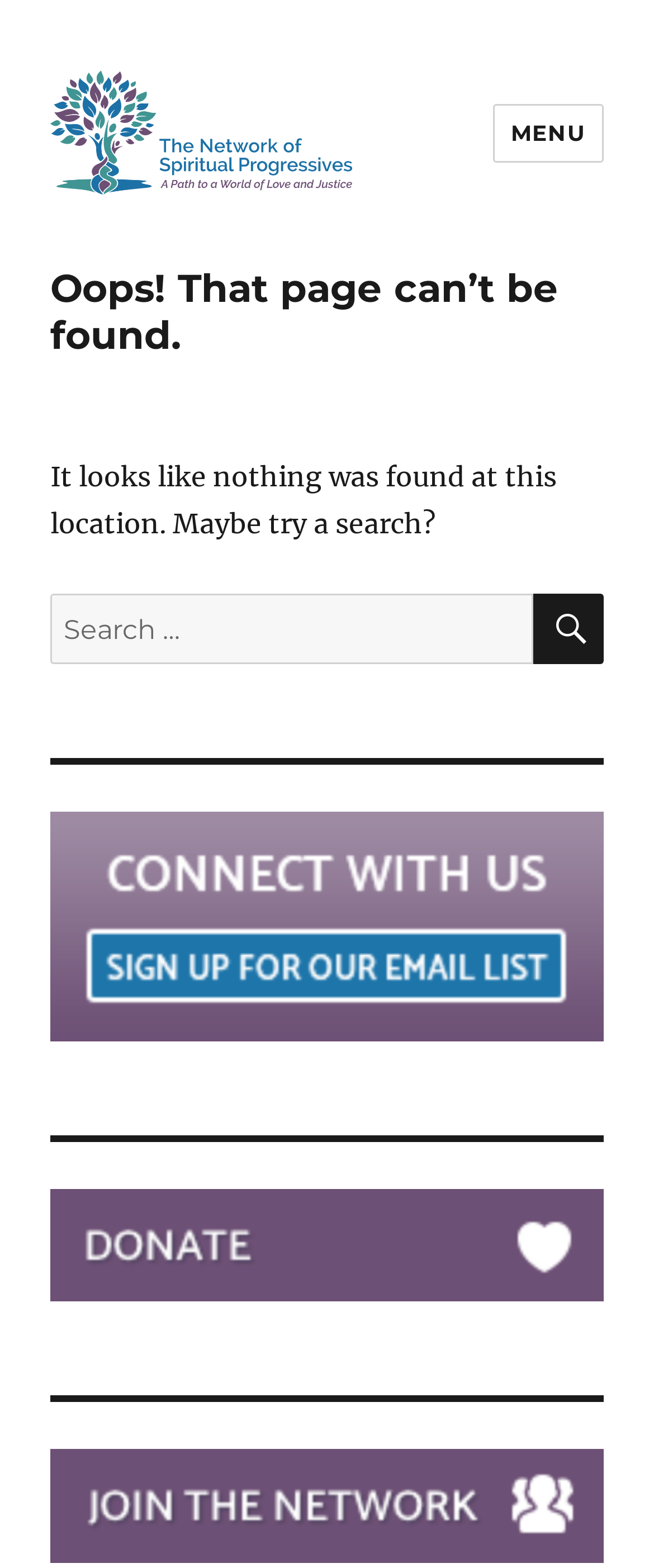Use a single word or phrase to answer the question: 
How many search results are displayed?

None